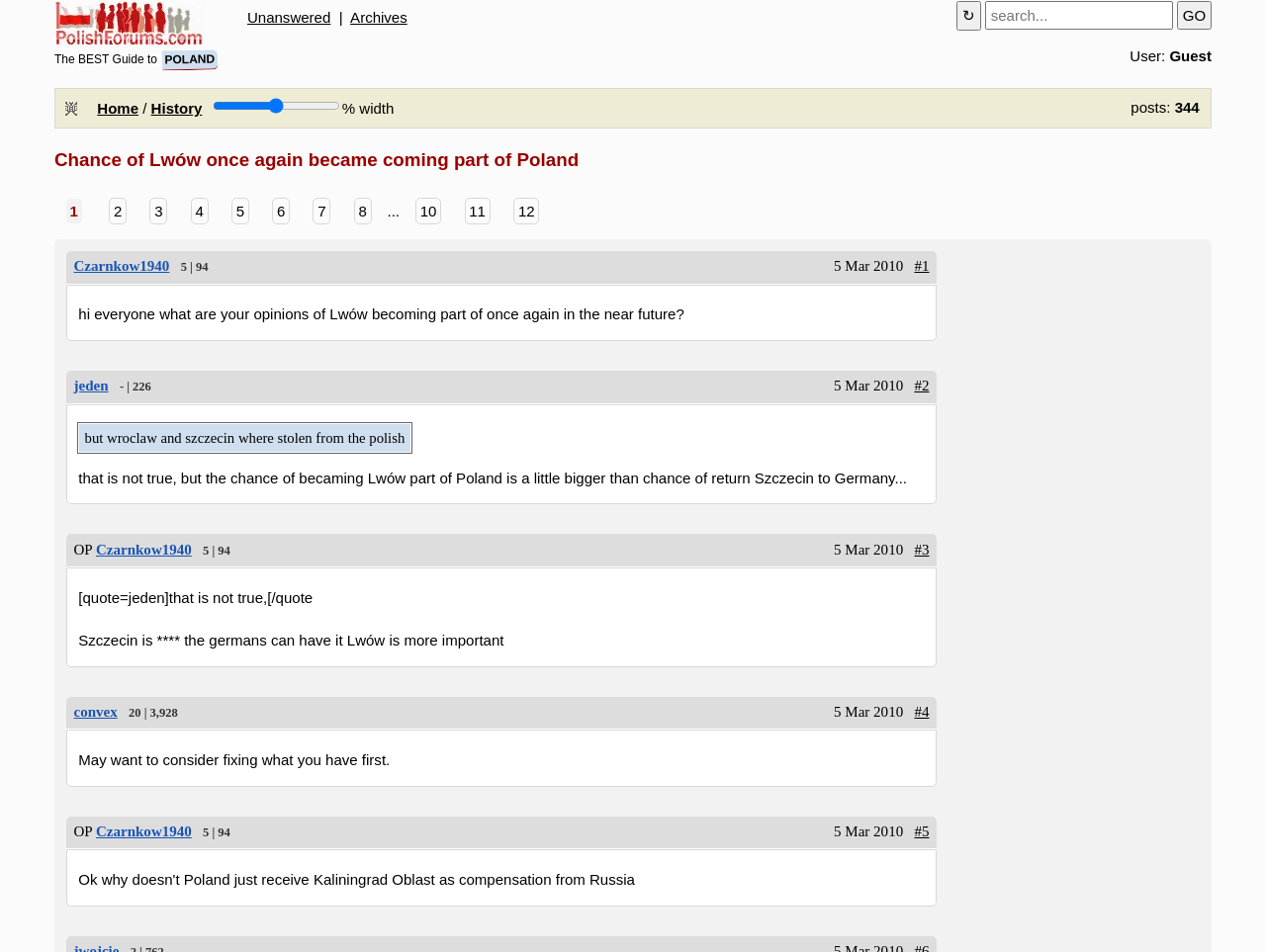Determine the bounding box coordinates of the element that should be clicked to execute the following command: "Search for something".

[0.778, 0.001, 0.927, 0.031]